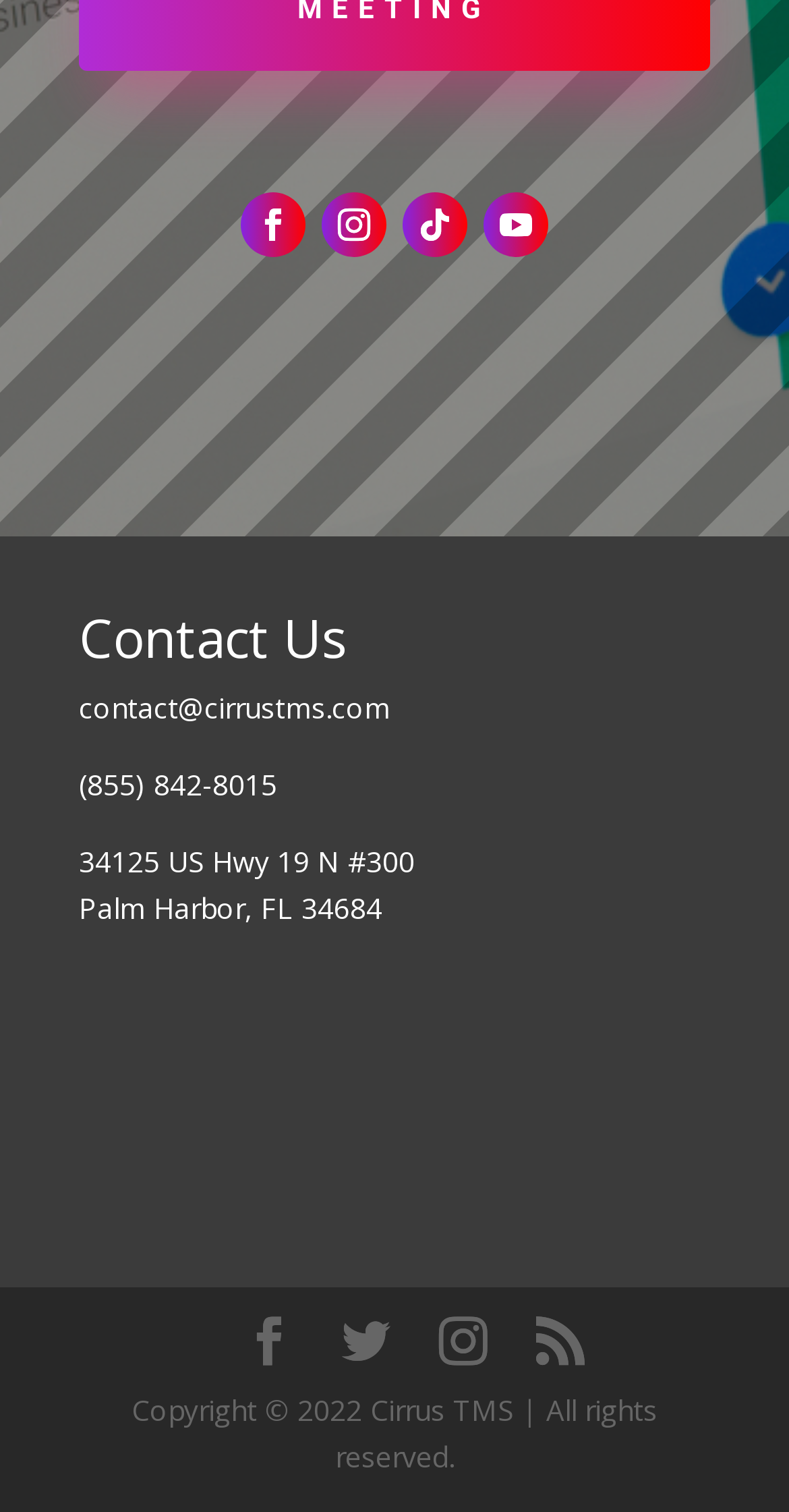What is the address of Cirrus TMS?
Based on the image, give a concise answer in the form of a single word or short phrase.

34125 US Hwy 19 N #300, Palm Harbor, FL 34684